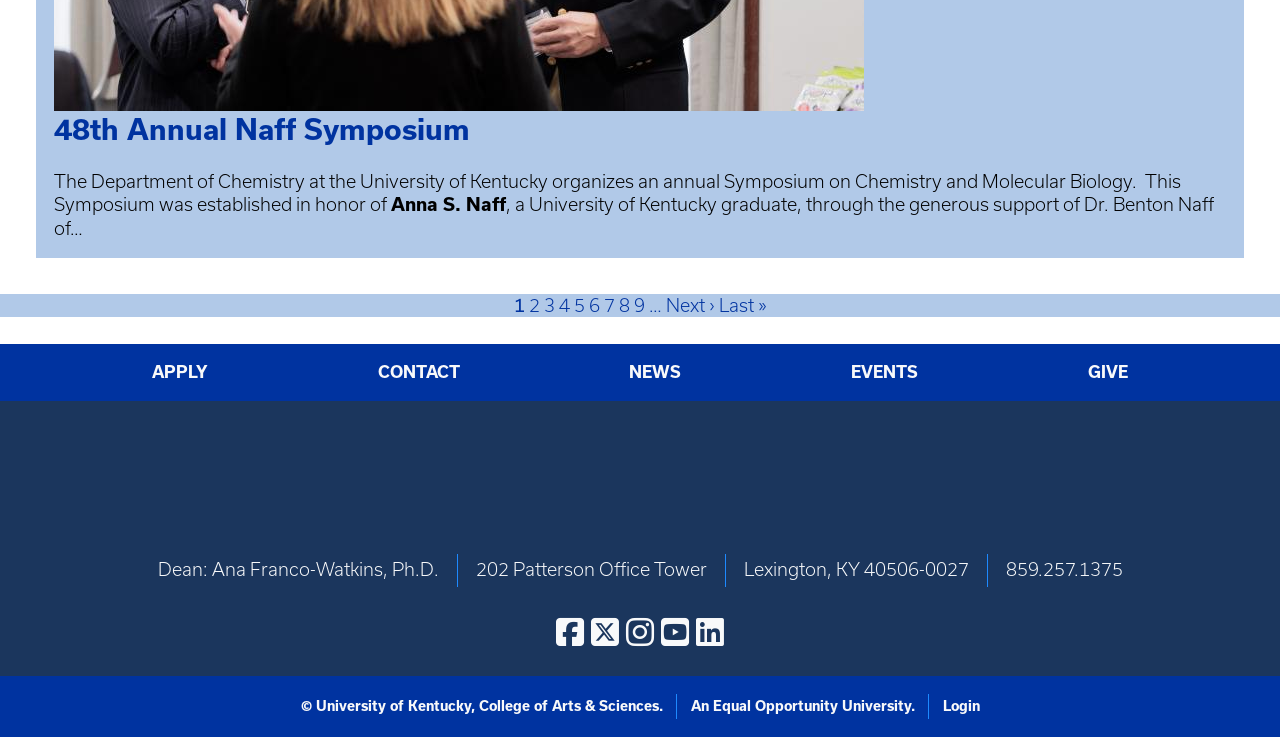Reply to the question with a single word or phrase:
What is the name of the college?

University of Kentucky College of Arts & Sciences